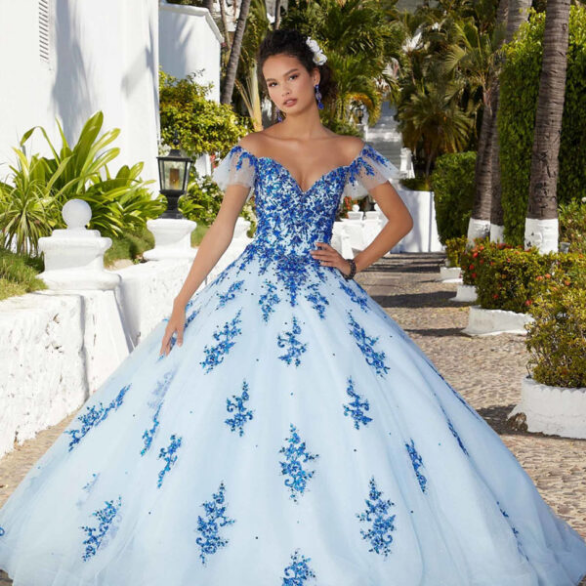Answer in one word or a short phrase: 
What type of sleeves does the gown have?

Off-shoulder